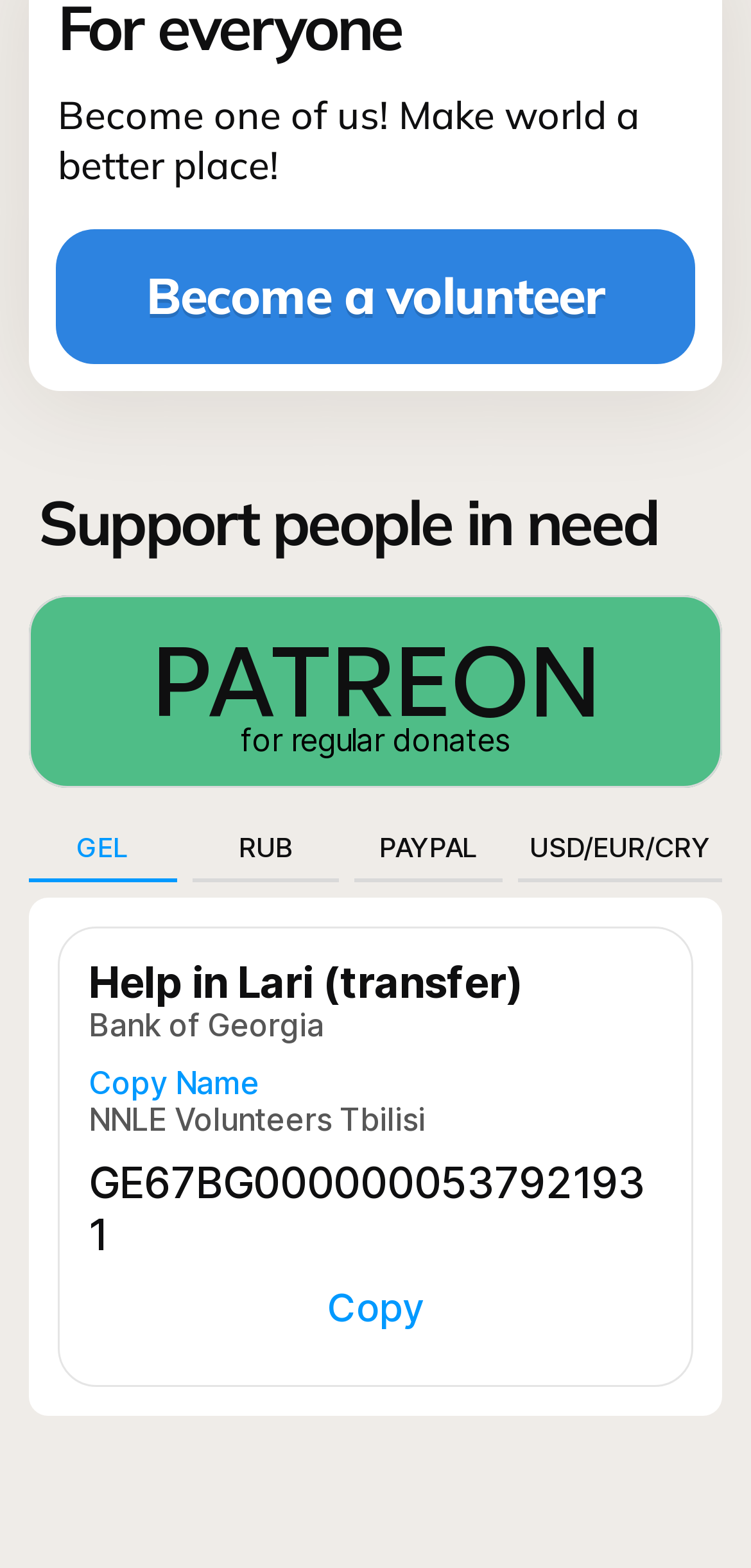Please provide a detailed answer to the question below by examining the image:
What is the main purpose of this webpage?

The main purpose of this webpage is to support people in need, as indicated by the heading 'Support people in need' and the call-to-action 'Become one of us! Make world a better place!' at the top of the page.